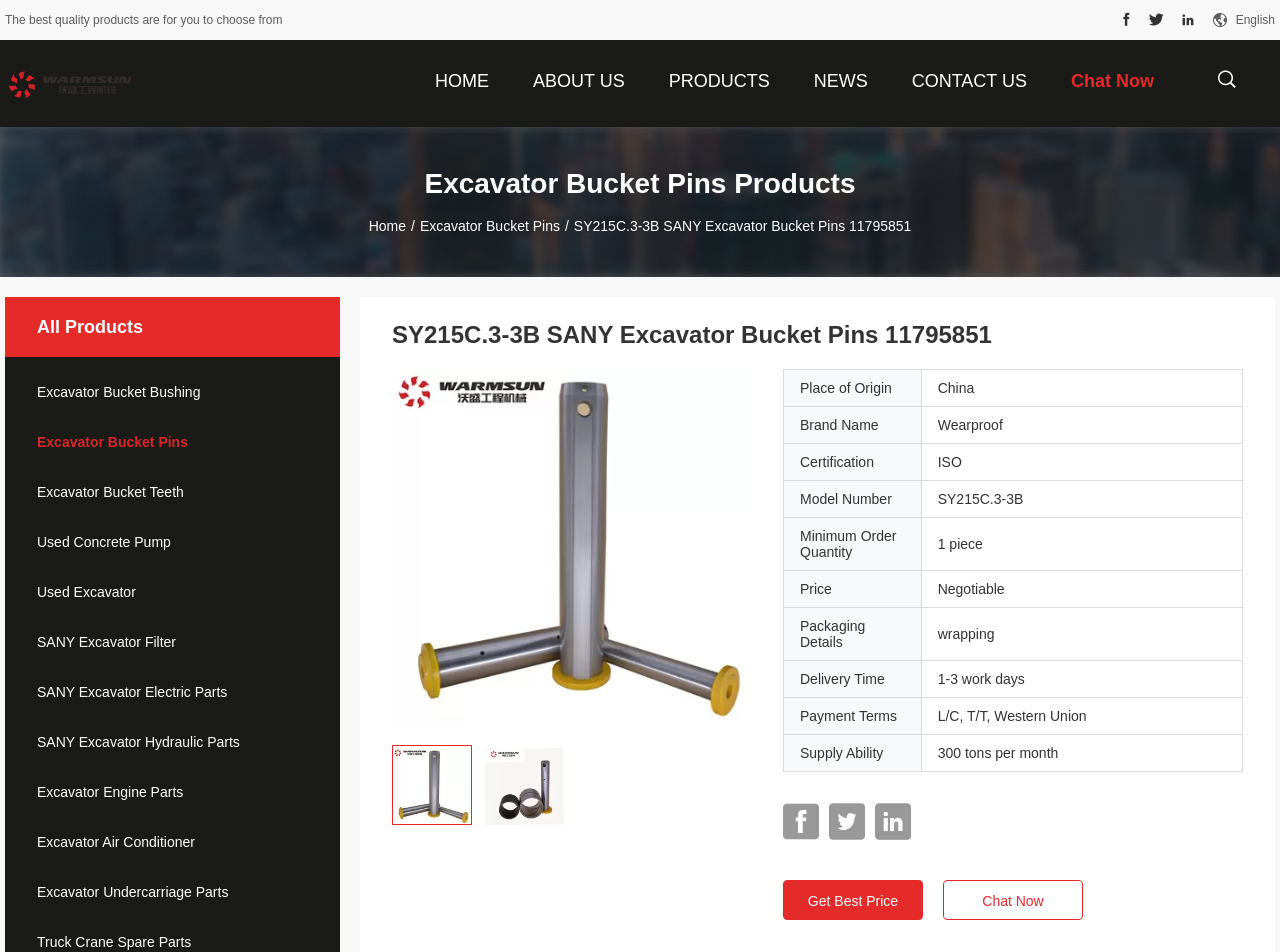Please answer the following query using a single word or phrase: 
What is the place of origin of the excavator bucket pins?

China